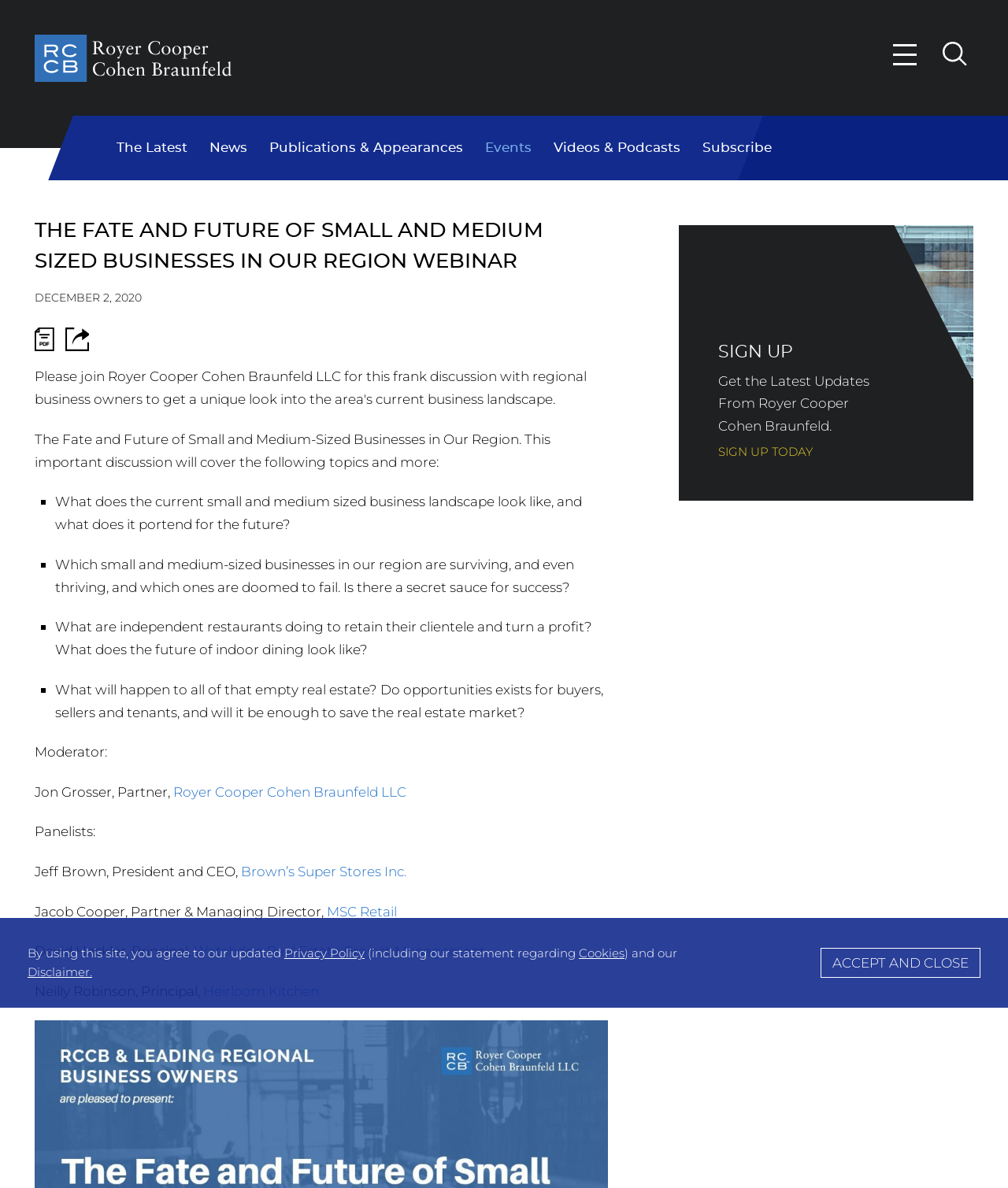Present a detailed account of what is displayed on the webpage.

The webpage appears to be a event page for a webinar titled "The Fate and Future of Small and Medium Sized Businesses in Our Region". At the top left corner, there is a logo of Royer Cooper Cohen Braunfeld LLC, which is also a link. Below the logo, there are several navigation links, including "Main Content", "Main Menu", and "Search". 

On the top right corner, there is a menu button and a search button. The search button has a magnifying glass icon. 

The main content of the page is divided into several sections. The first section has a heading that matches the title of the webinar. Below the heading, there is a date "DECEMBER 2, 2020" and a PDF icon that allows users to download the webinar material. There are also share icons next to the PDF icon.

The next section describes the topics that will be covered in the webinar. The topics are listed in bullet points, including the current small and medium-sized business landscape, which businesses are surviving and thriving, and the future of indoor dining.

Below the topic list, there is a section that lists the moderator and panelists of the webinar. The moderator is Jon Grosser, Partner at Royer Cooper Cohen Braunfeld LLC. The panelists include Jeff Brown, President and CEO of Brown’s Super Stores Inc., Jacob Cooper, Partner & Managing Director at MSC Retail, David Heckler, Principal at Watchdog Real Estate Project Management, and Neilly Robinson, Principal at Heirloom Kitchen.

On the right side of the page, there is a call-to-action button that says "SIGN UP Get the Latest Updates From Royer Cooper Cohen Braunfeld. SIGN UP TODAY". 

At the bottom of the page, there is a cookie policy section that informs users about the site's privacy policy and cookie usage. There is also an "Accept" button to accept the policy and close the notification.